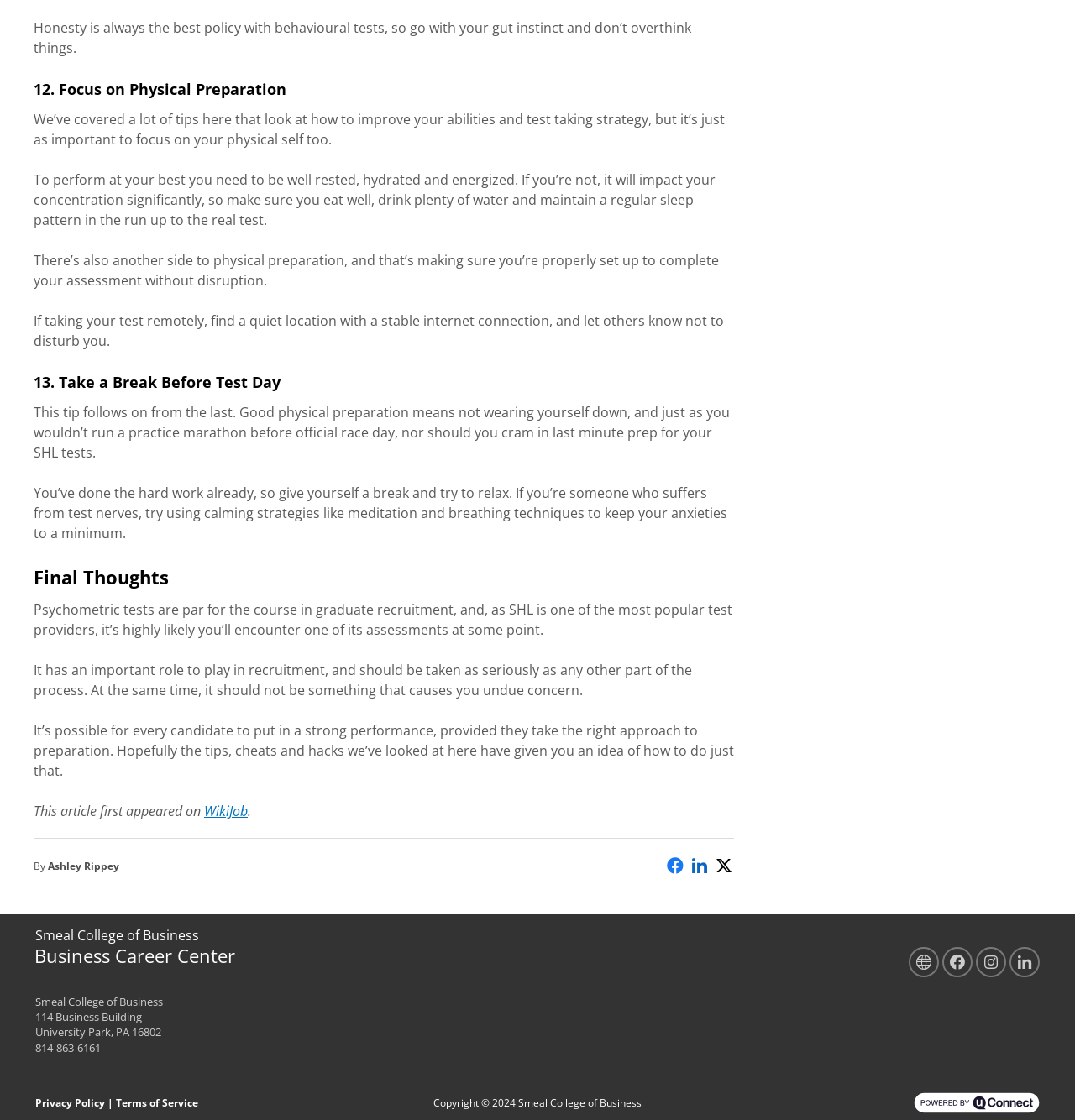Respond to the question with just a single word or phrase: 
What is the importance of physical preparation for SHL tests?

To perform at best